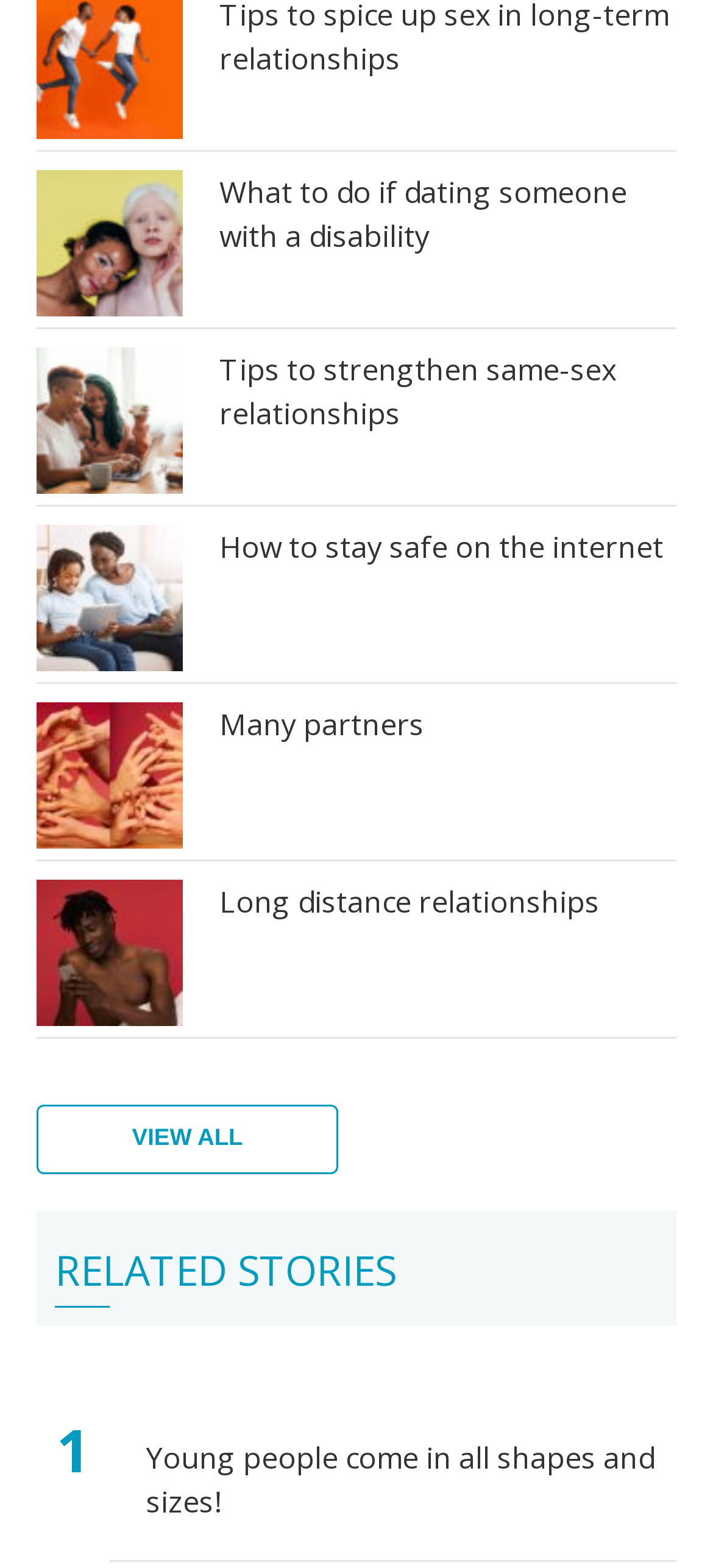Use a single word or phrase to answer this question: 
What is the topic of the link 'How to stay safe on the internet'?

Online safety